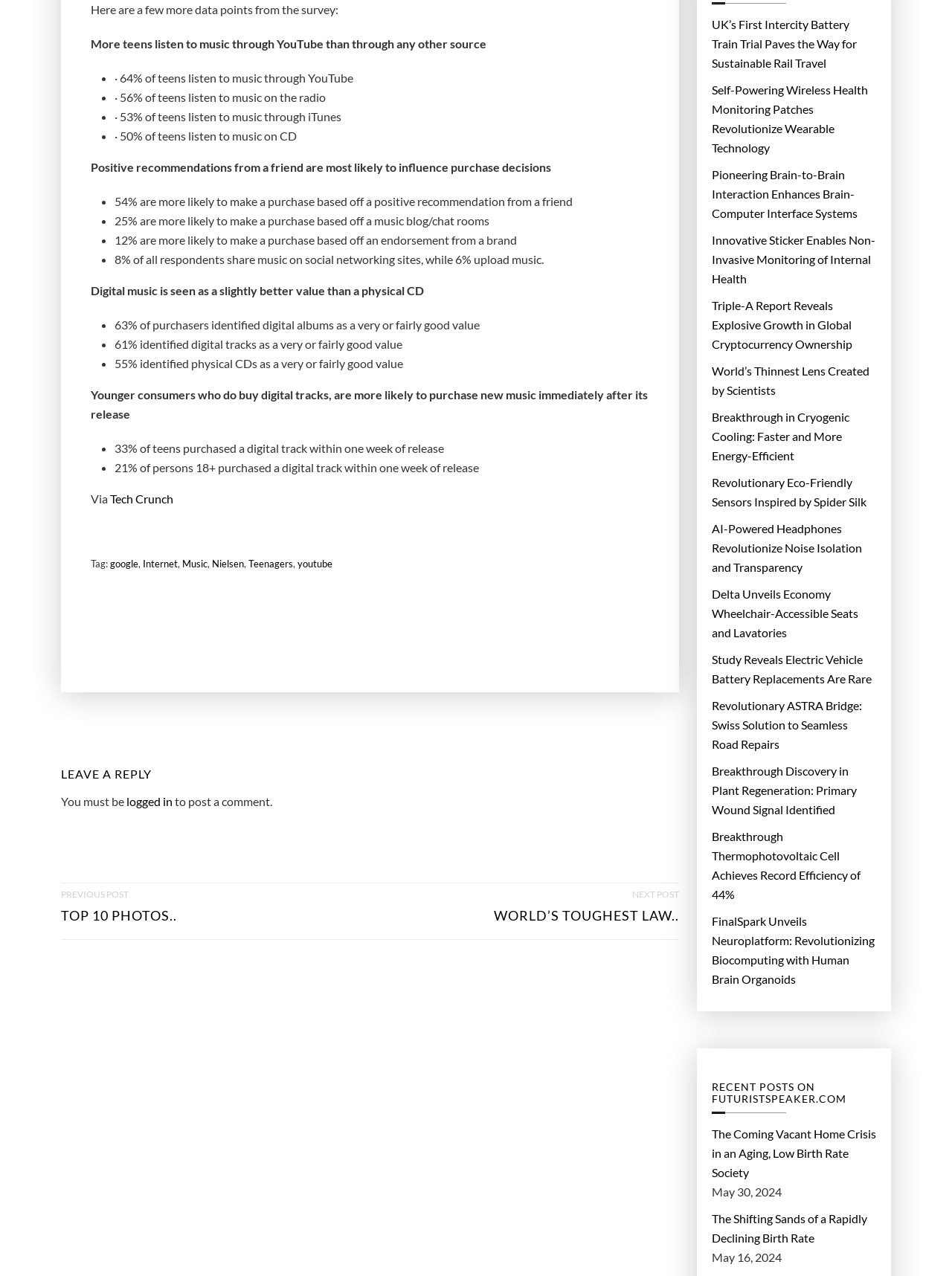Please find and report the bounding box coordinates of the element to click in order to perform the following action: "Click on the 'UK’s First Intercity Battery Train Trial Paves the Way for Sustainable Rail Travel' link". The coordinates should be expressed as four float numbers between 0 and 1, in the format [left, top, right, bottom].

[0.748, 0.011, 0.92, 0.057]